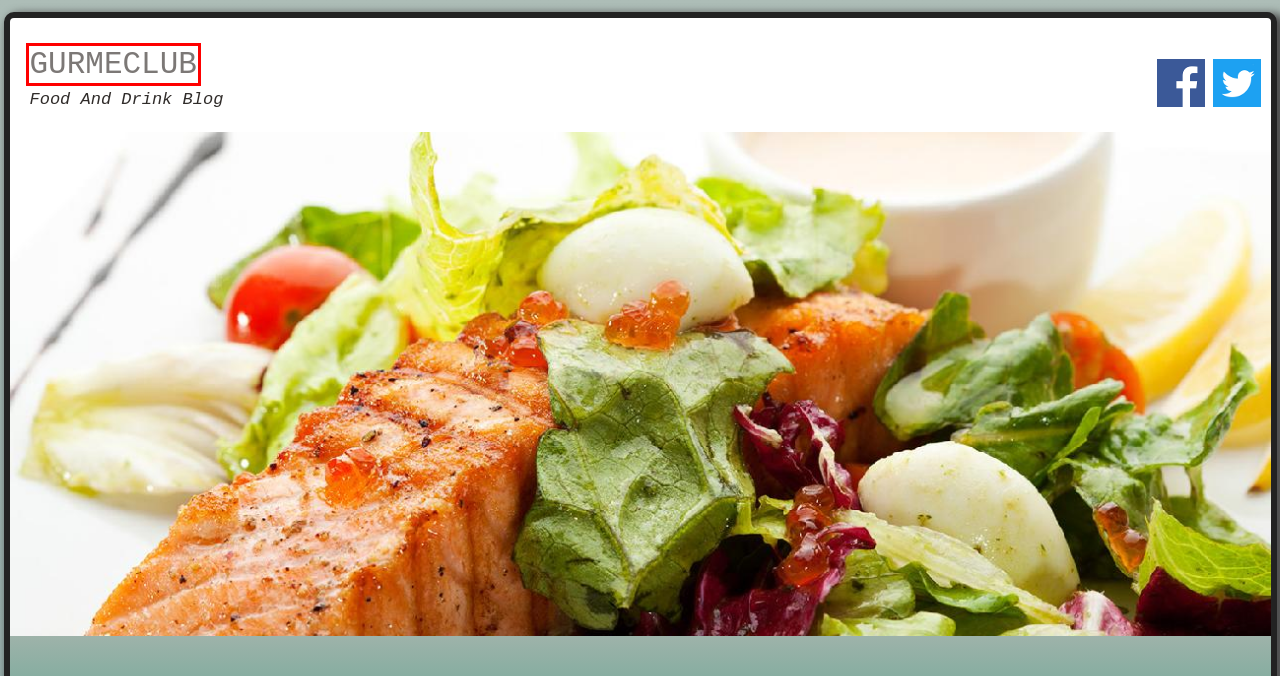You have a screenshot of a webpage with a red rectangle bounding box. Identify the best webpage description that corresponds to the new webpage after clicking the element within the red bounding box. Here are the candidates:
A. Tag: oolong | Gurmeclub
B. Cookies Policy | Gurmeclub
C. Tag: leaves | Gurmeclub
D. Tag: black | Gurmeclub
E. Gurmeclub - Food And Drink Blog
F. Privacy Policy | Gurmeclub
G. Tag: fruit | Gurmeclub
H. Tag: south | Gurmeclub

E